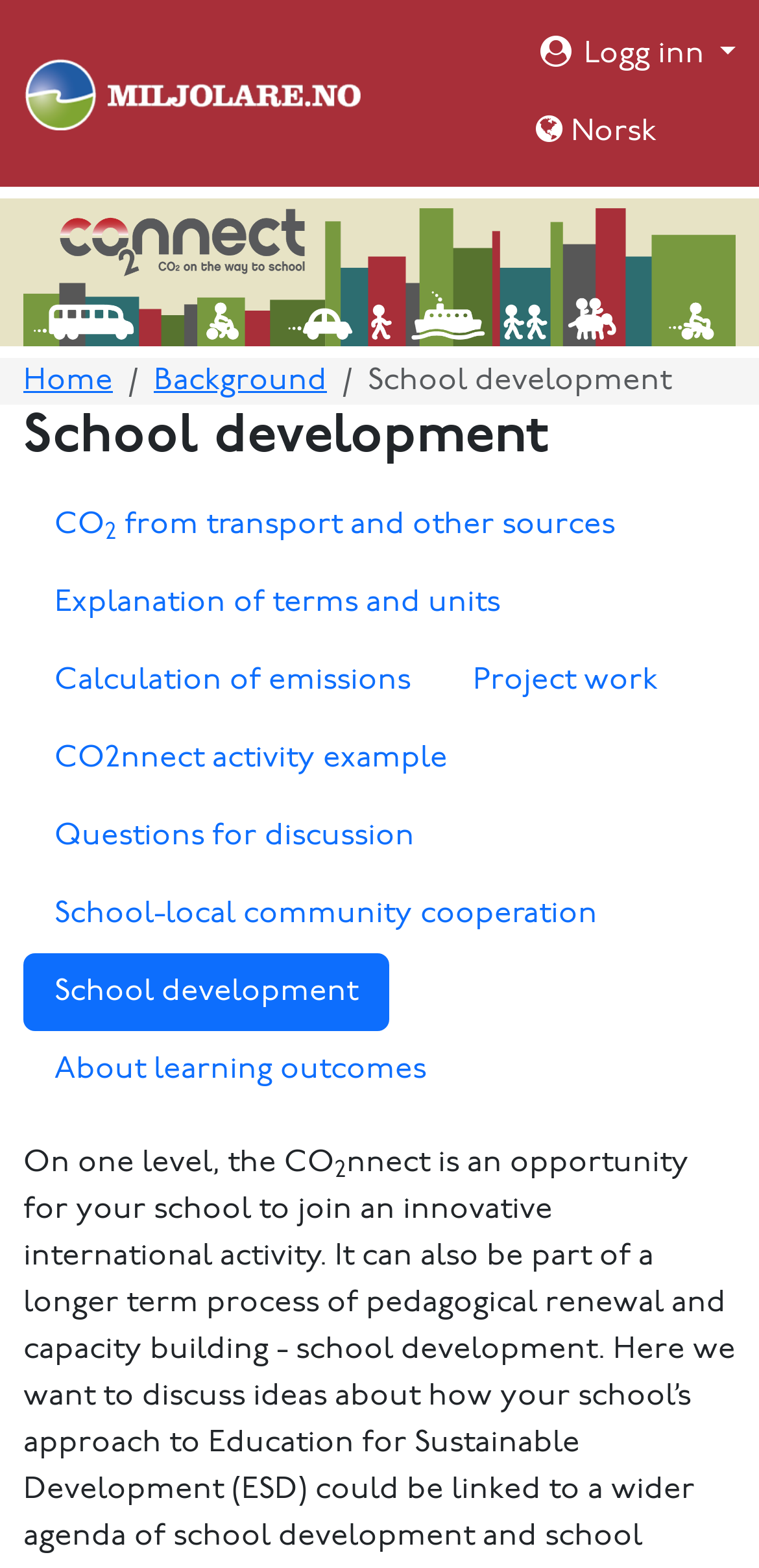Please provide the bounding box coordinates for the element that needs to be clicked to perform the instruction: "Learn about CO2 from transport and other sources". The coordinates must consist of four float numbers between 0 and 1, formatted as [left, top, right, bottom].

[0.031, 0.31, 0.851, 0.359]